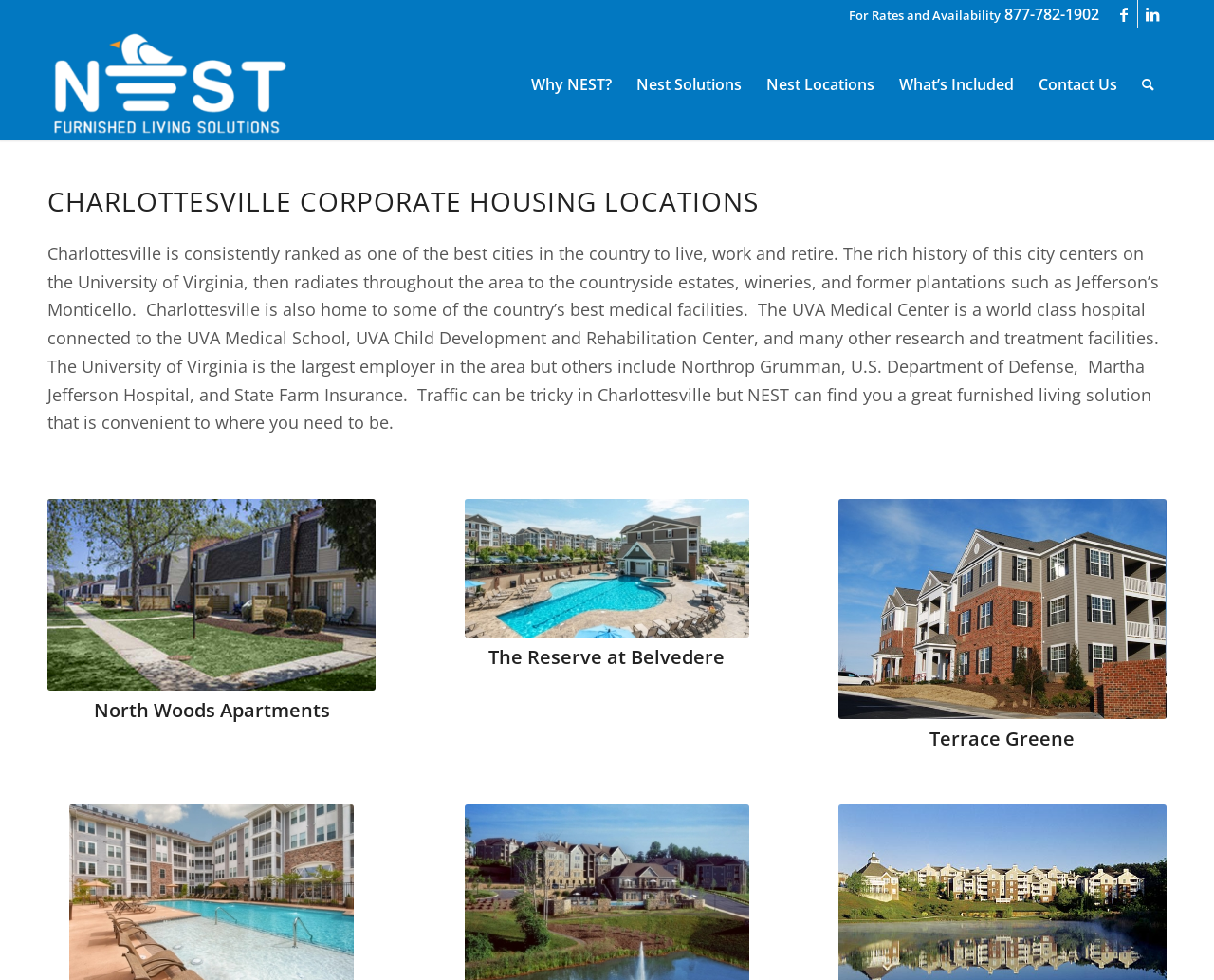What is the name of the apartment complex mentioned on the webpage?
Please provide a detailed and thorough answer to the question.

The webpage lists several apartment complexes, including North Woods Apartments, The Reserve at Belvedere, and Terrace Greene, which are mentioned as furnished living solutions in Charlottesville.